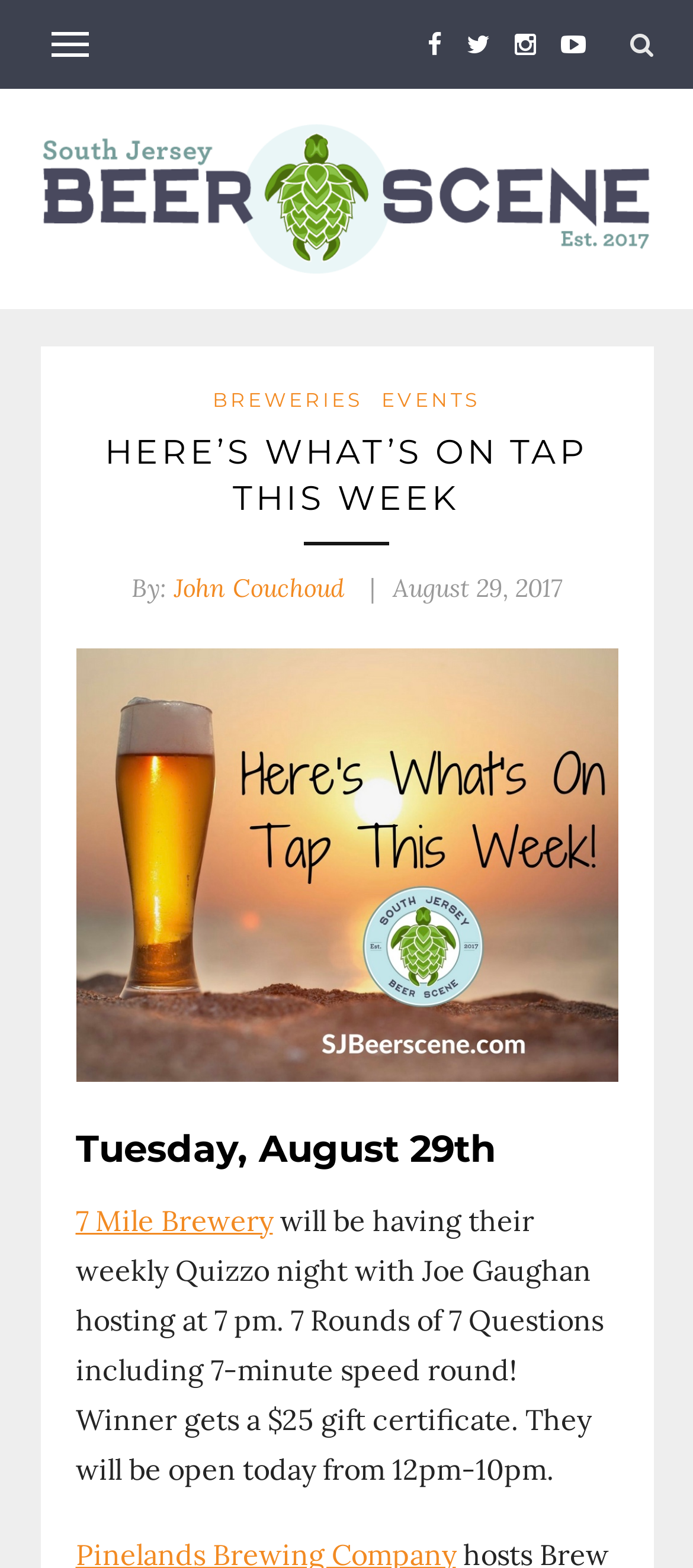Identify the first-level heading on the webpage and generate its text content.

HERE’S WHAT’S ON TAP THIS WEEK